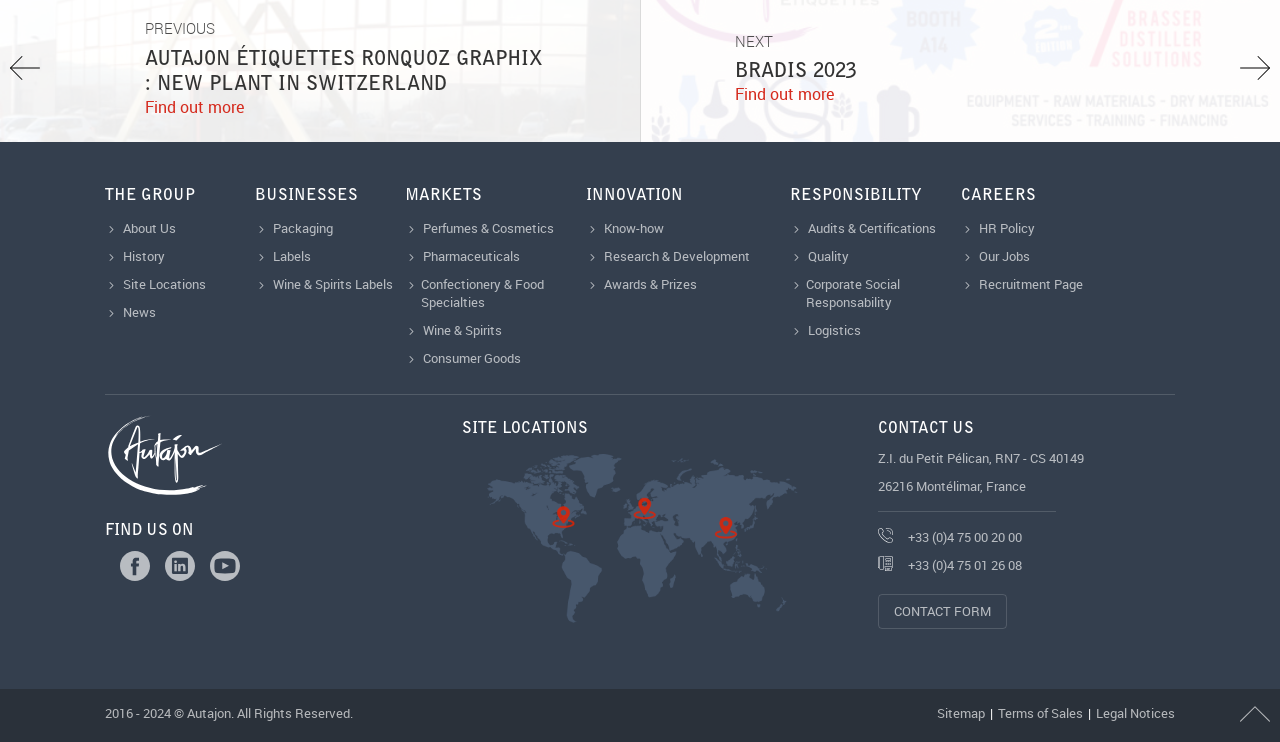What are the main categories of businesses?
Provide a one-word or short-phrase answer based on the image.

Packaging, Labels, Wine & Spirits Labels